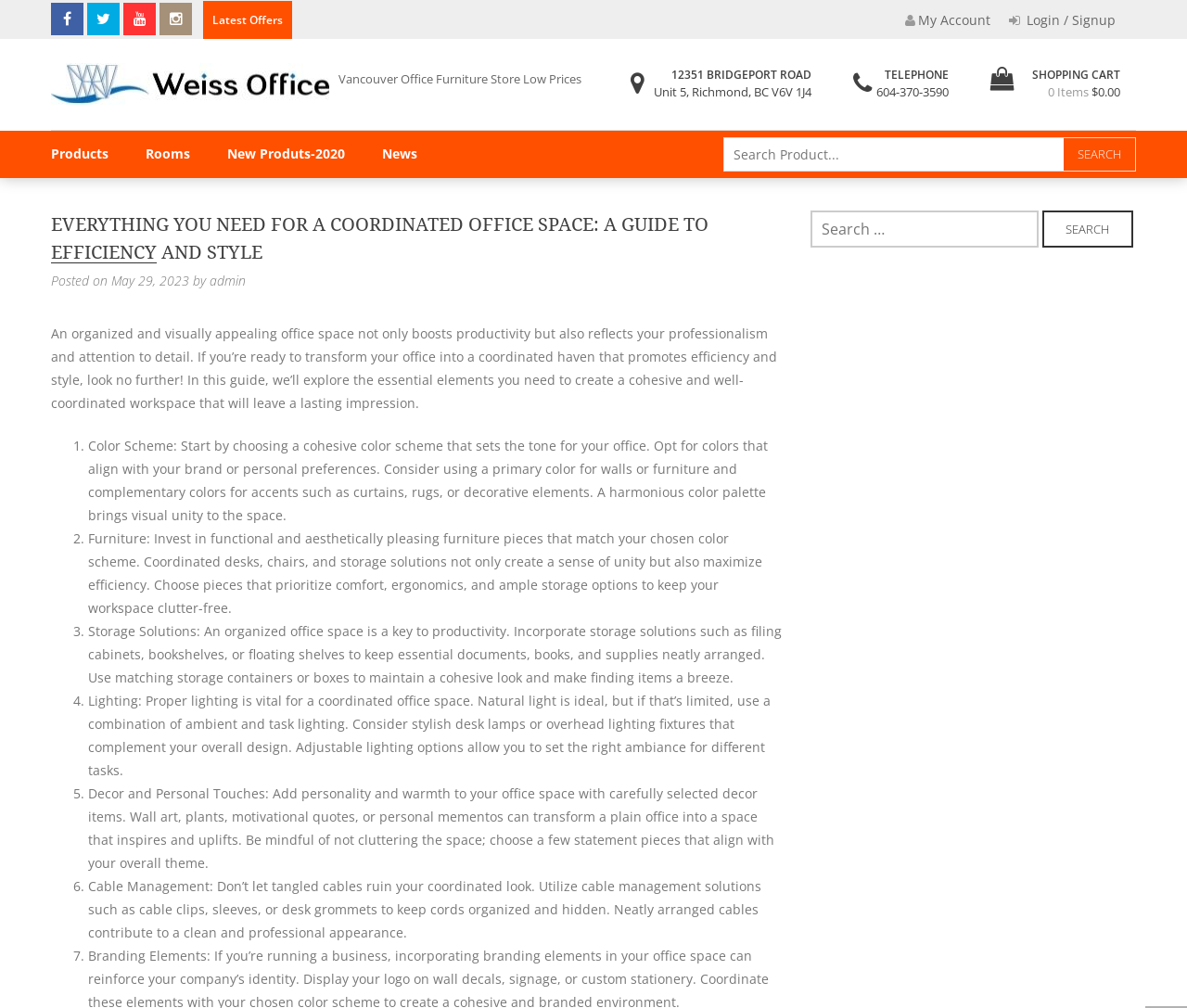Locate the bounding box coordinates of the clickable area needed to fulfill the instruction: "Search for products".

[0.61, 0.136, 0.957, 0.17]